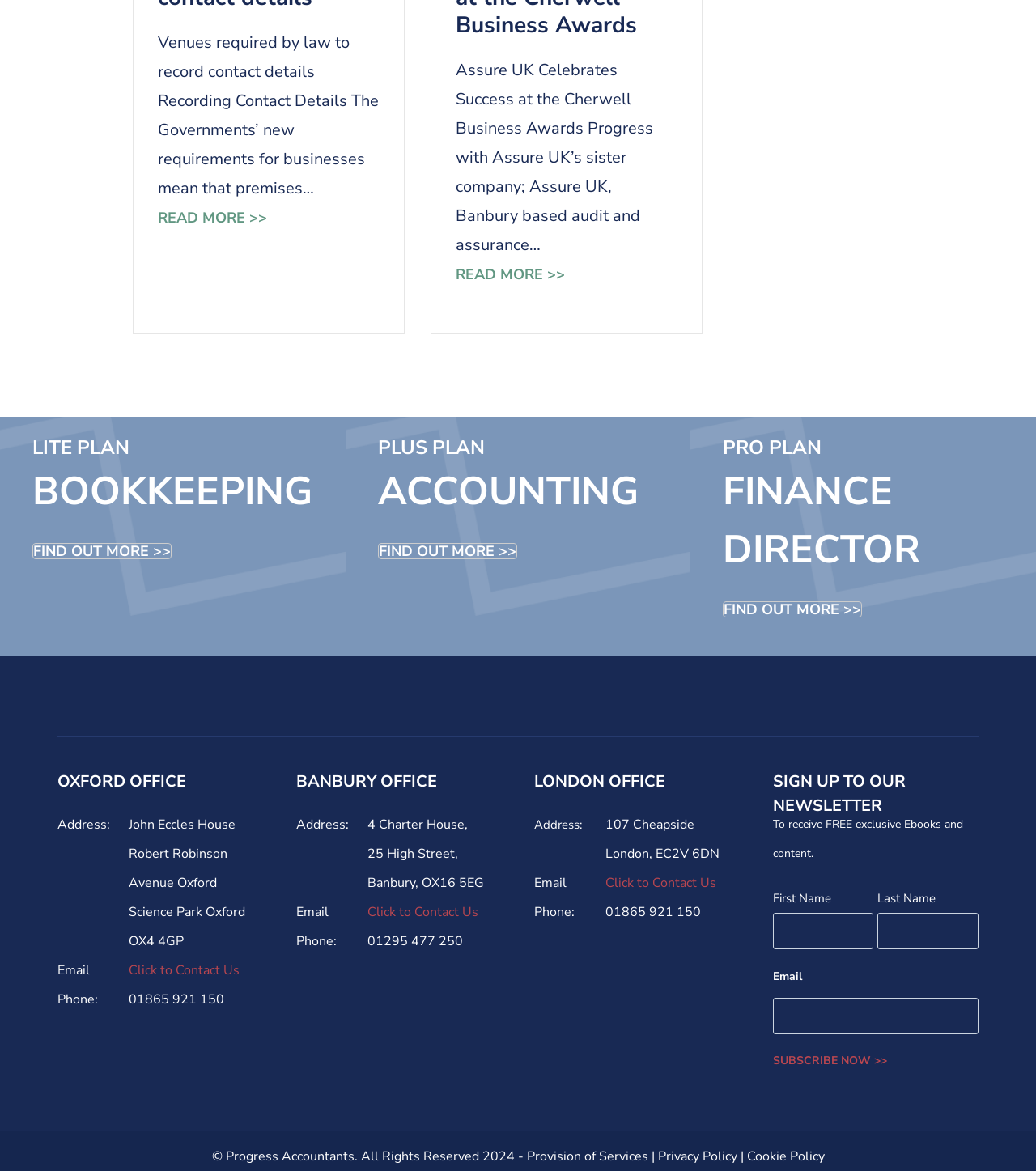Please locate the bounding box coordinates of the element that should be clicked to achieve the given instruction: "Subscribe to the newsletter".

[0.746, 0.898, 0.856, 0.914]